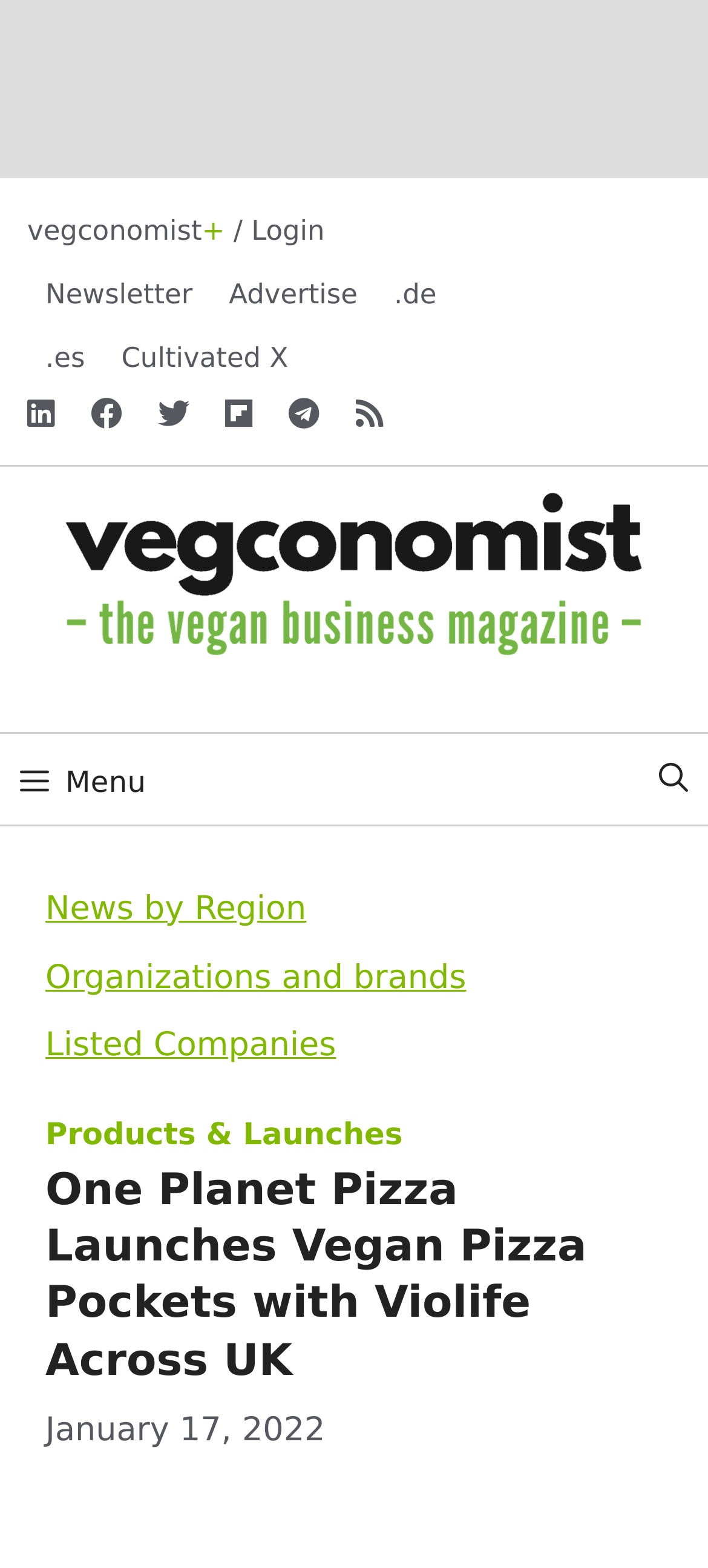What is the name of the vegan business magazine?
Look at the webpage screenshot and answer the question with a detailed explanation.

The answer can be found in the banner section of the webpage, where the link 'vegconomist – the vegan business magazine' is located.